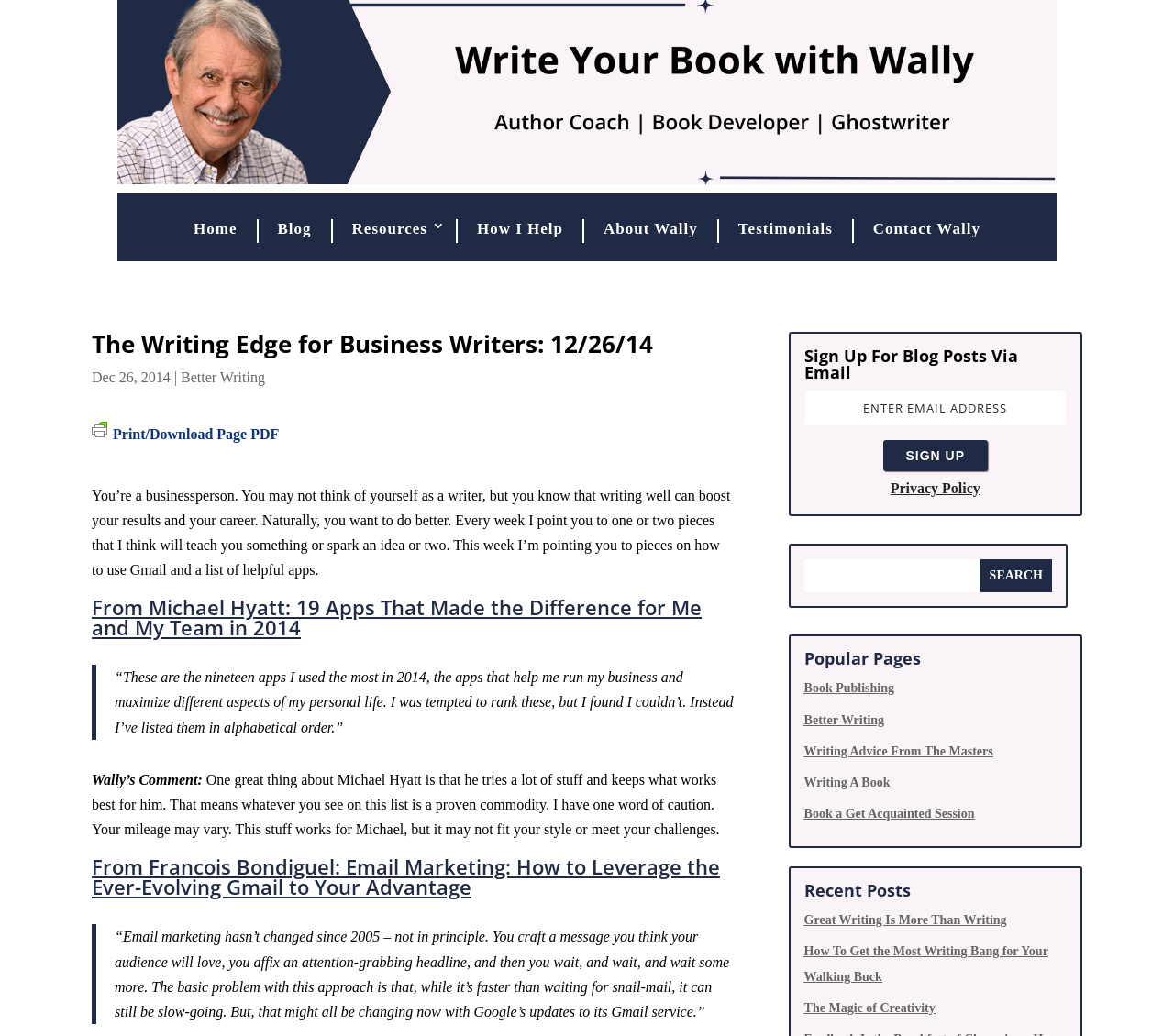Please mark the clickable region by giving the bounding box coordinates needed to complete this instruction: "Click on the 'Home' link".

[0.157, 0.212, 0.21, 0.235]